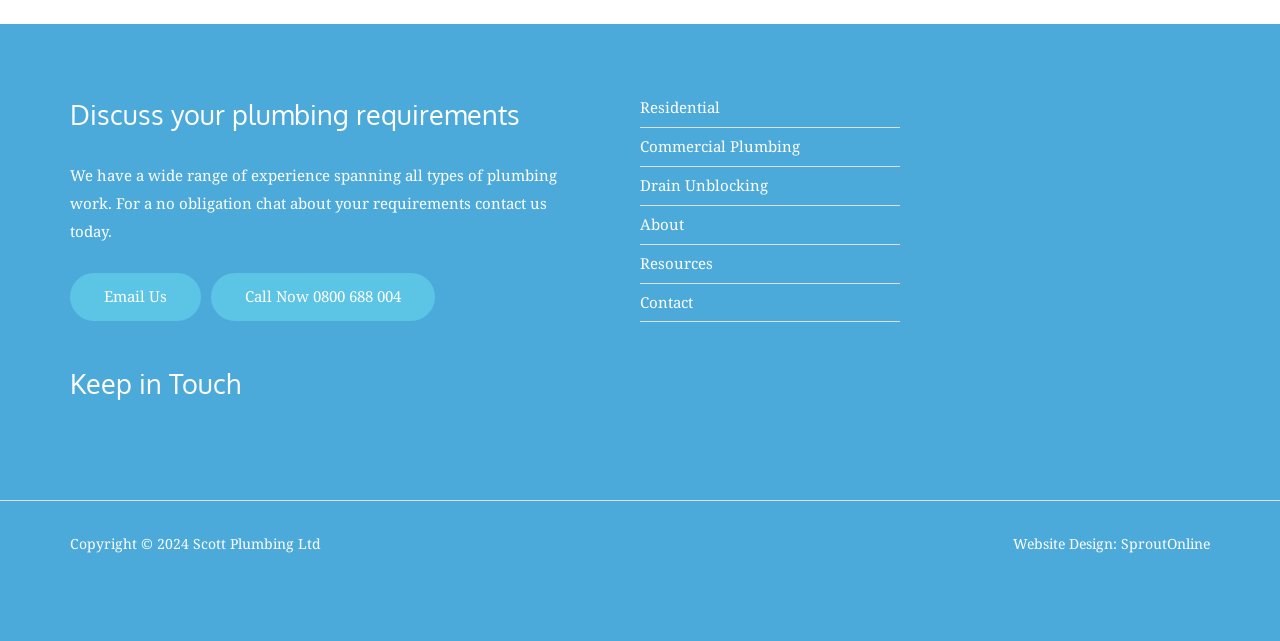What type of work does the company specialize in?
Craft a detailed and extensive response to the question.

I inferred this by reading the text in the footer section, which mentions 'all types of plumbing work'.